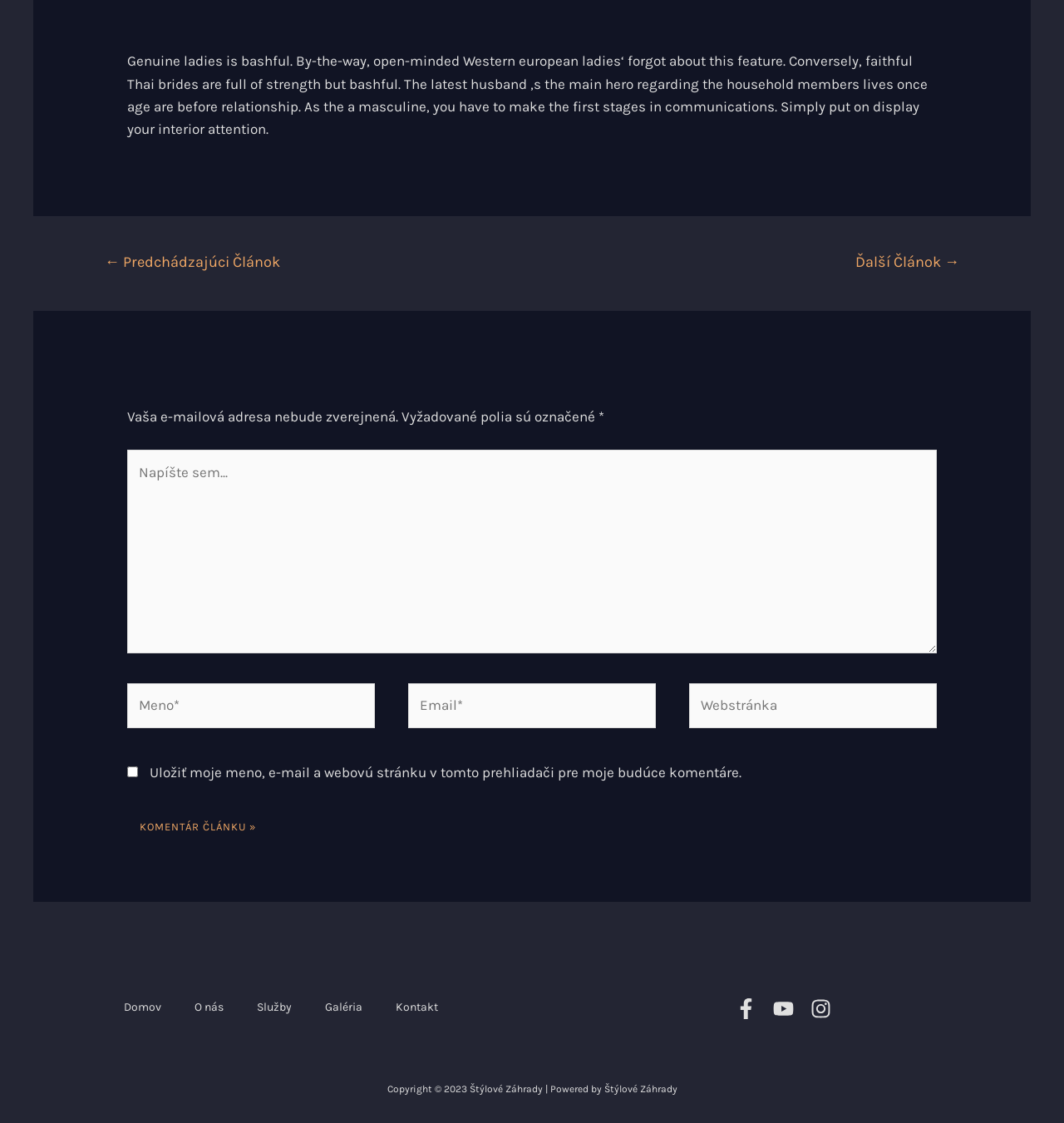Refer to the image and provide a thorough answer to this question:
What is the purpose of the checkbox?

The purpose of the checkbox can be inferred from its label 'Uložiť moje meno, e-mail a webovú stránku v tomto prehliadači pre moje budúce komentáre.' which translates to 'Save my name, email, and website in this browser for my future comments.' This suggests that the checkbox is used to save the user's comment information for future use.